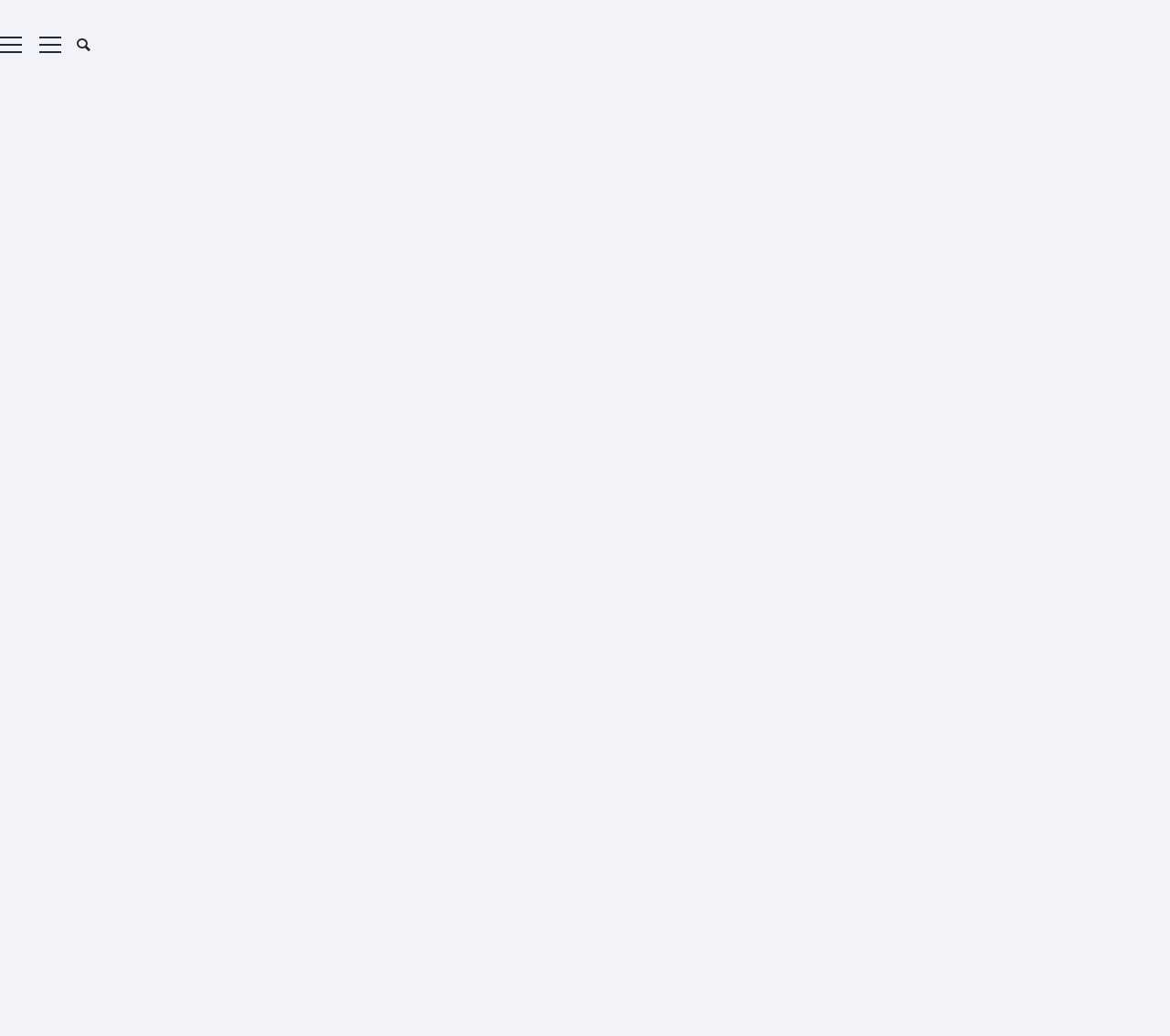Locate the coordinates of the bounding box for the clickable region that fulfills this instruction: "View recent post 'AIYA Links: 13 May'".

[0.763, 0.2, 0.848, 0.214]